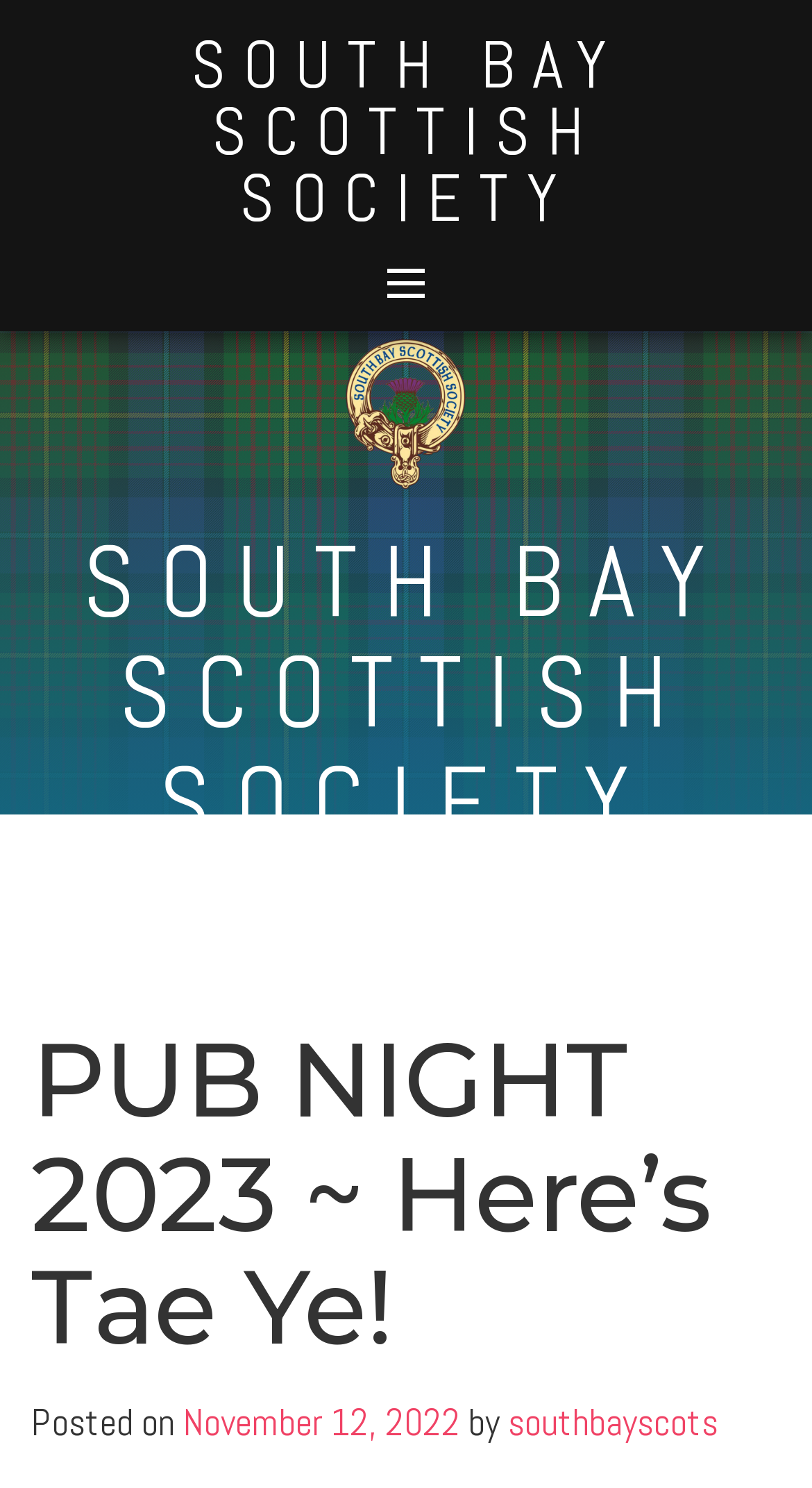Determine the main heading text of the webpage.

SOUTH BAY SCOTTISH SOCIETY